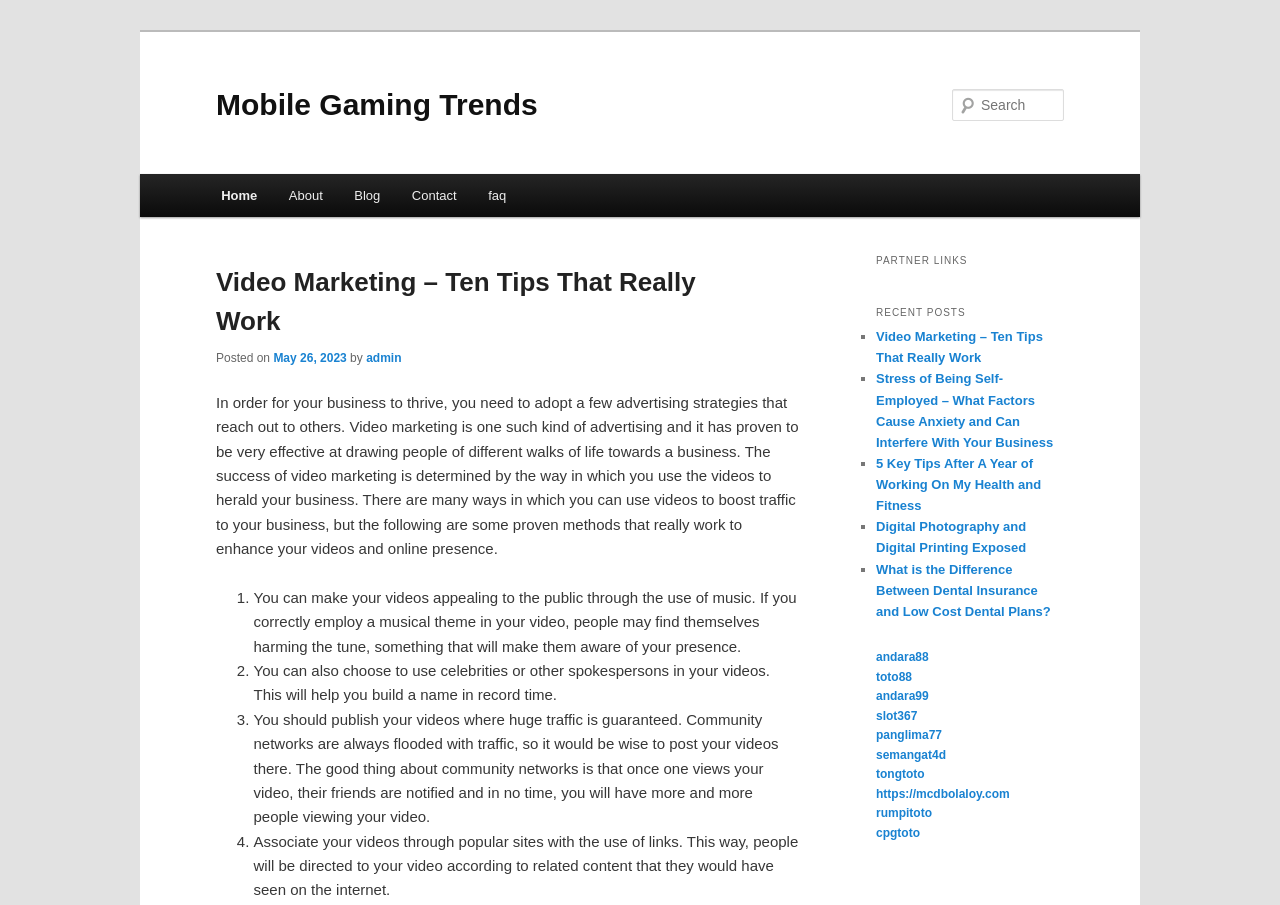Identify the bounding box coordinates of the clickable region necessary to fulfill the following instruction: "Check the recent post 'Stress of Being Self-Employed – What Factors Cause Anxiety and Can Interfere With Your Business'". The bounding box coordinates should be four float numbers between 0 and 1, i.e., [left, top, right, bottom].

[0.684, 0.41, 0.823, 0.497]